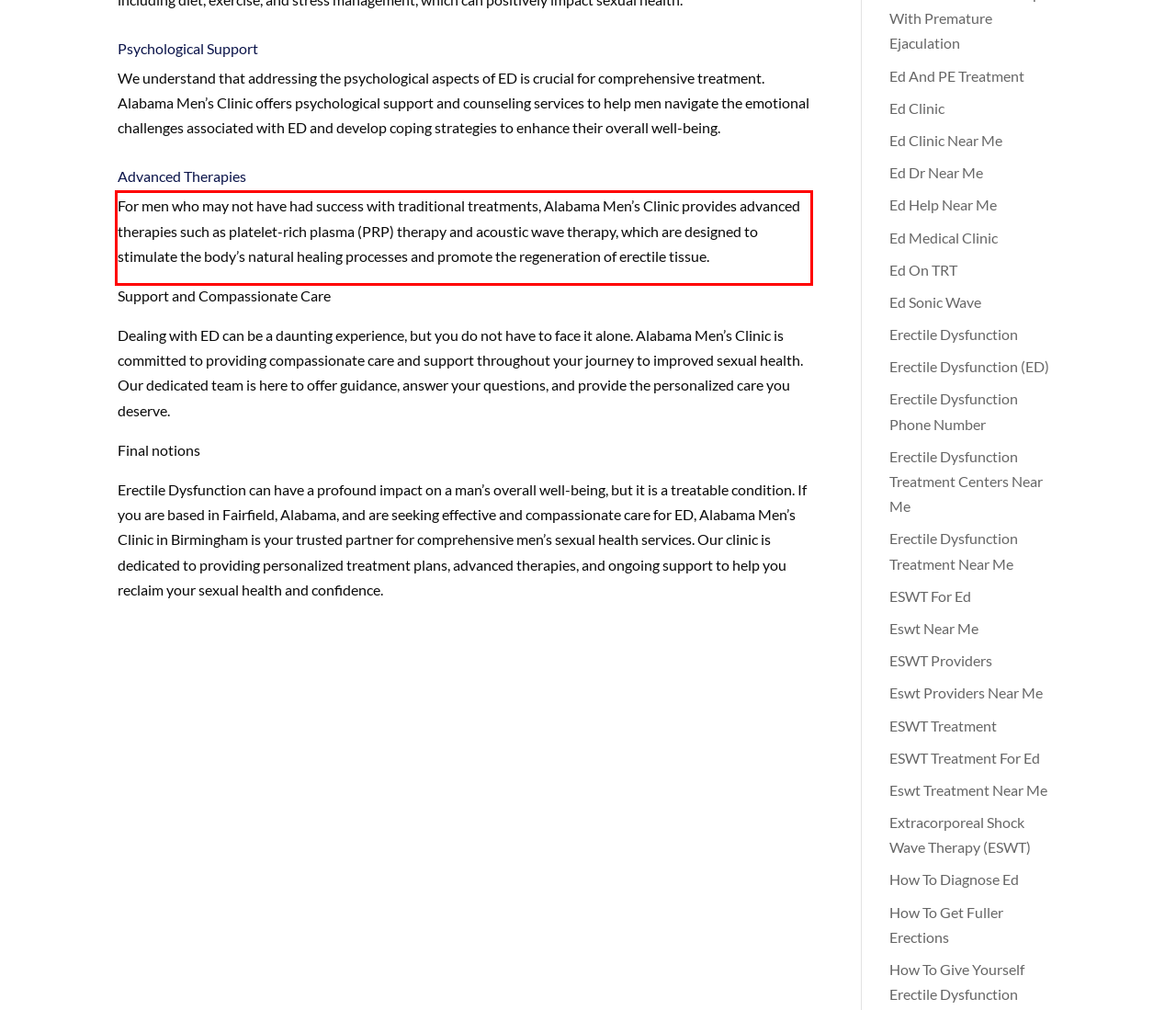You are provided with a screenshot of a webpage that includes a UI element enclosed in a red rectangle. Extract the text content inside this red rectangle.

For men who may not have had success with traditional treatments, Alabama Men’s Clinic provides advanced therapies such as platelet-rich plasma (PRP) therapy and acoustic wave therapy, which are designed to stimulate the body’s natural healing processes and promote the regeneration of erectile tissue.